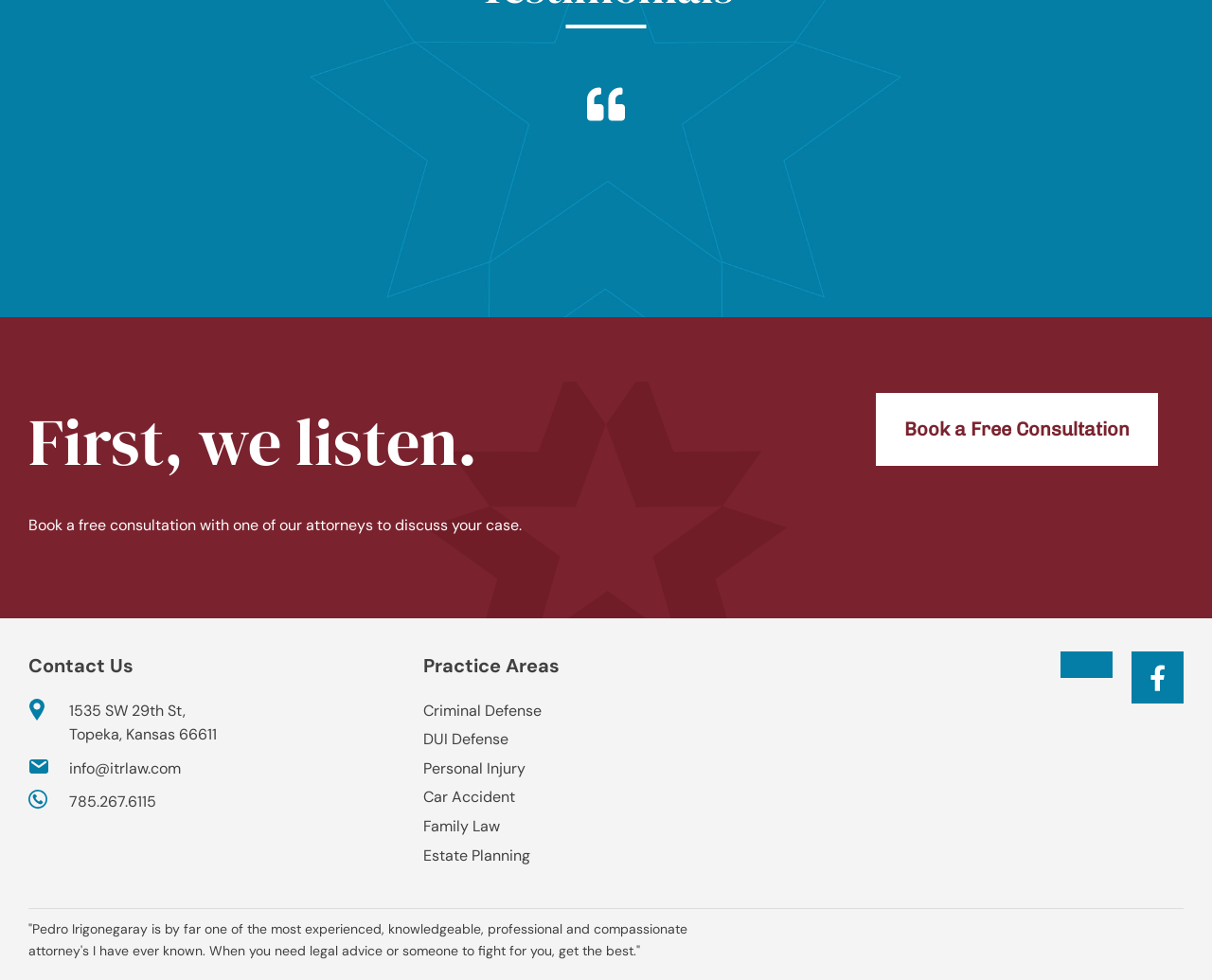Find the bounding box coordinates of the element to click in order to complete the given instruction: "Contact us."

[0.023, 0.669, 0.24, 0.689]